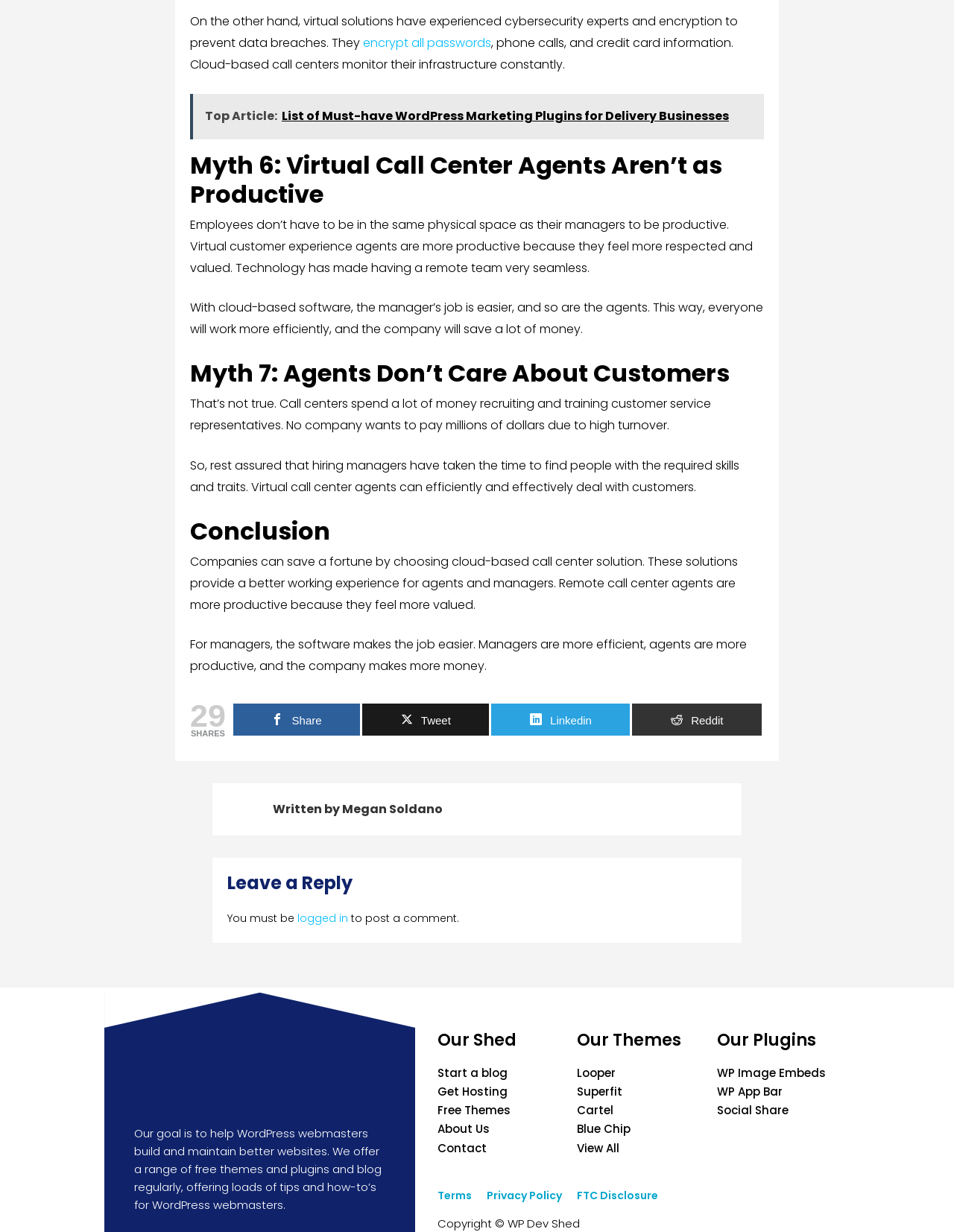Locate the coordinates of the bounding box for the clickable region that fulfills this instruction: "Click the 'encrypt all passwords' link".

[0.38, 0.028, 0.515, 0.042]